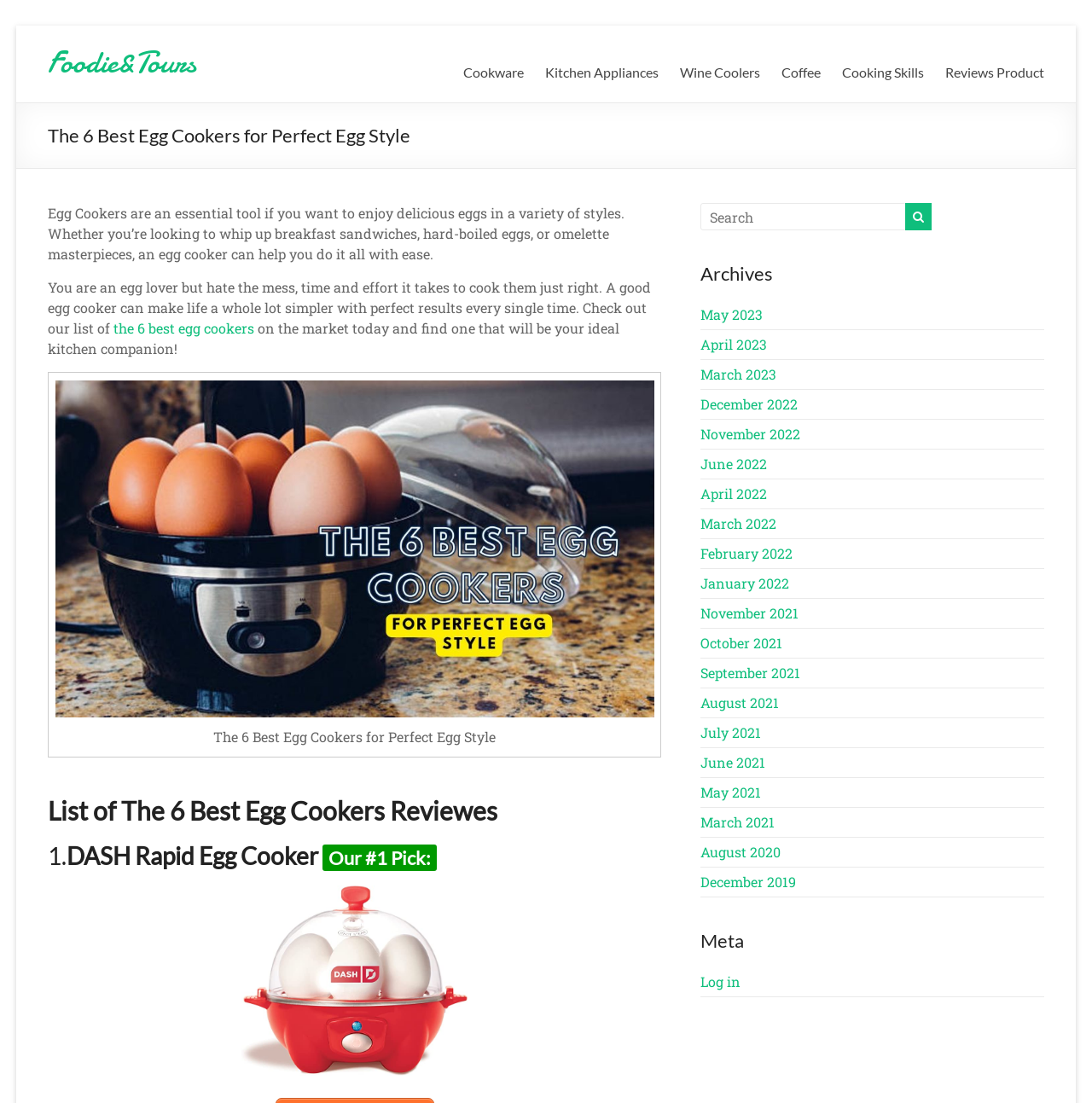Determine the bounding box coordinates of the clickable element to complete this instruction: "Log in to the website". Provide the coordinates in the format of four float numbers between 0 and 1, [left, top, right, bottom].

[0.641, 0.882, 0.678, 0.898]